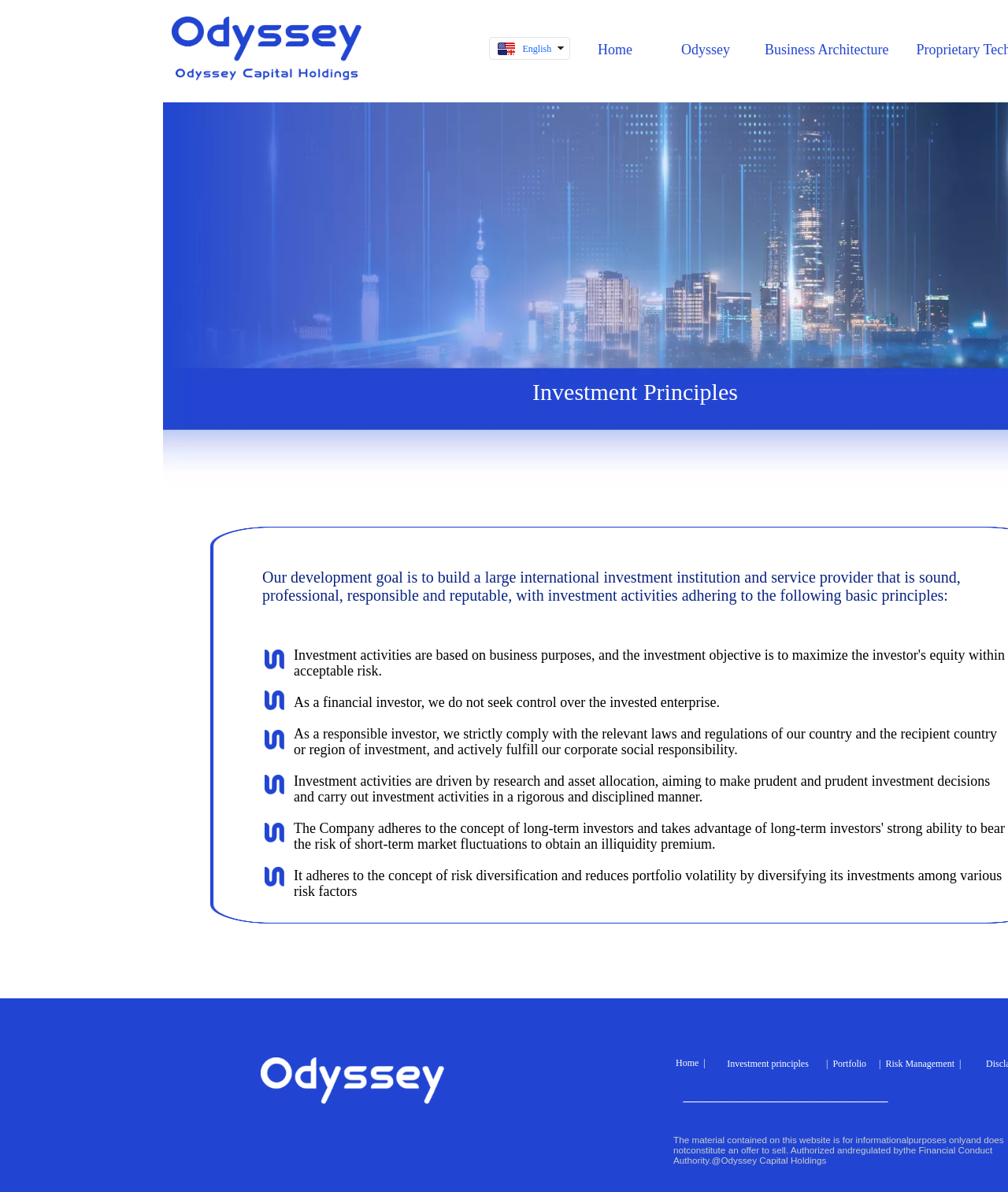Provide a one-word or short-phrase answer to the question:
What is the name of the company mentioned on this website?

Odyssey Capital Holdings